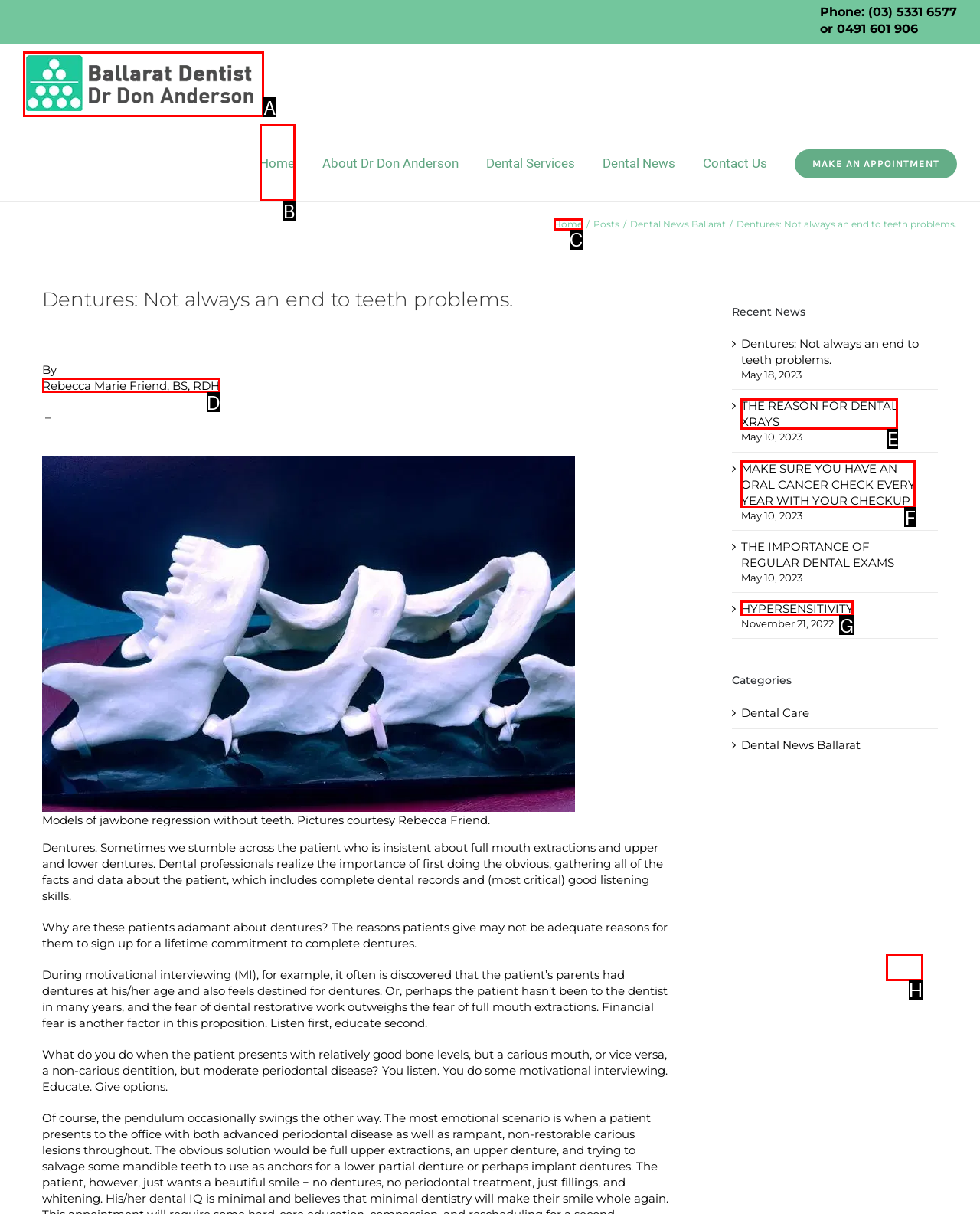Match the description to the correct option: THE REASON FOR DENTAL XRAYS
Provide the letter of the matching option directly.

E